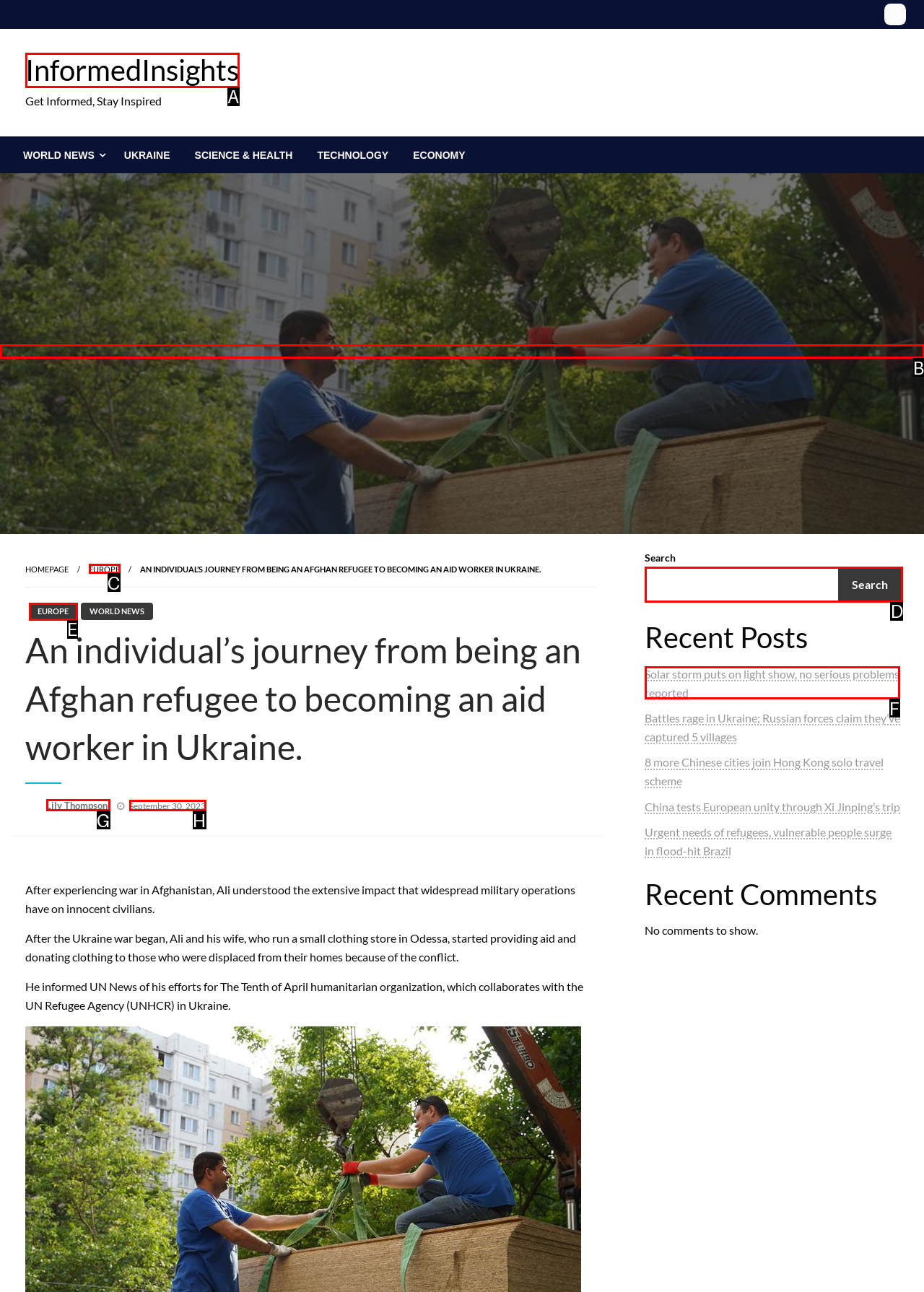Point out the HTML element I should click to achieve the following: Search for something Reply with the letter of the selected element.

D